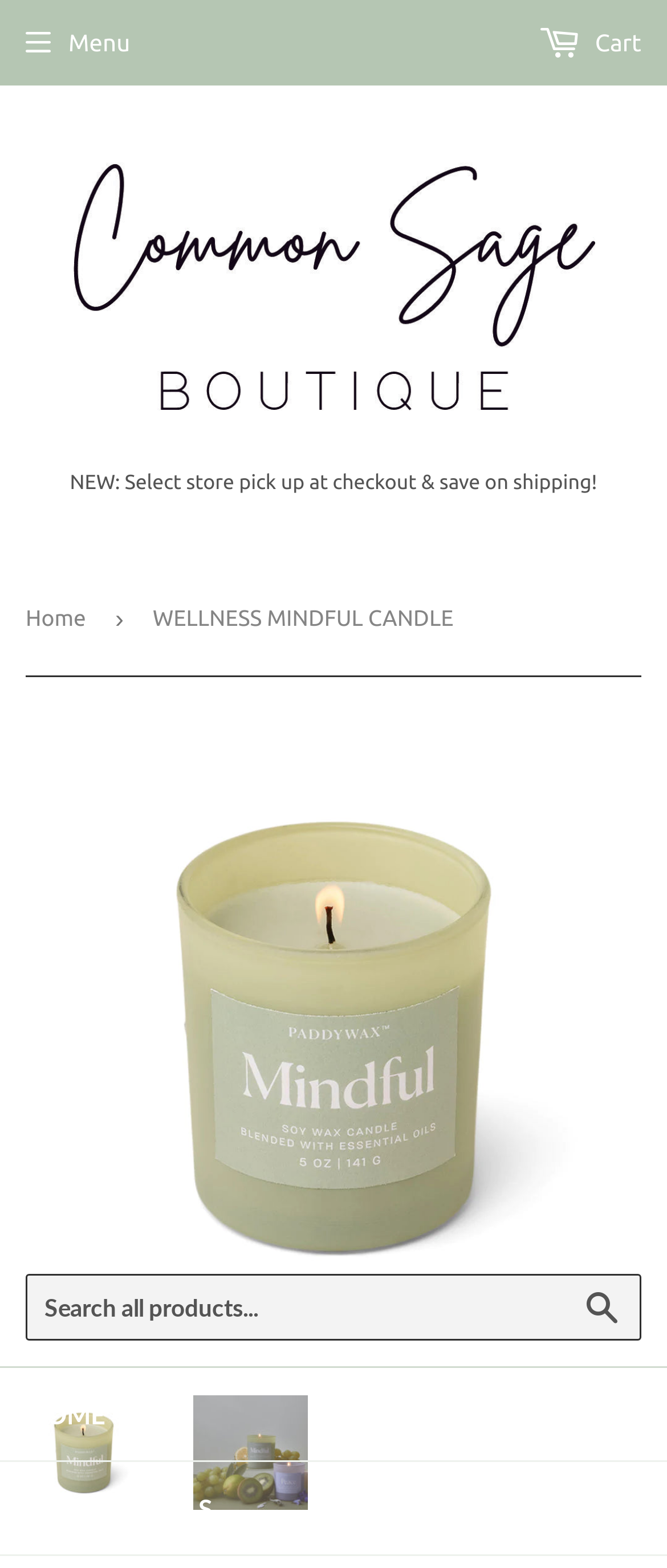What is the name of the candle collection?
Use the screenshot to answer the question with a single word or phrase.

WELLNESS MINDFUL CANDLE